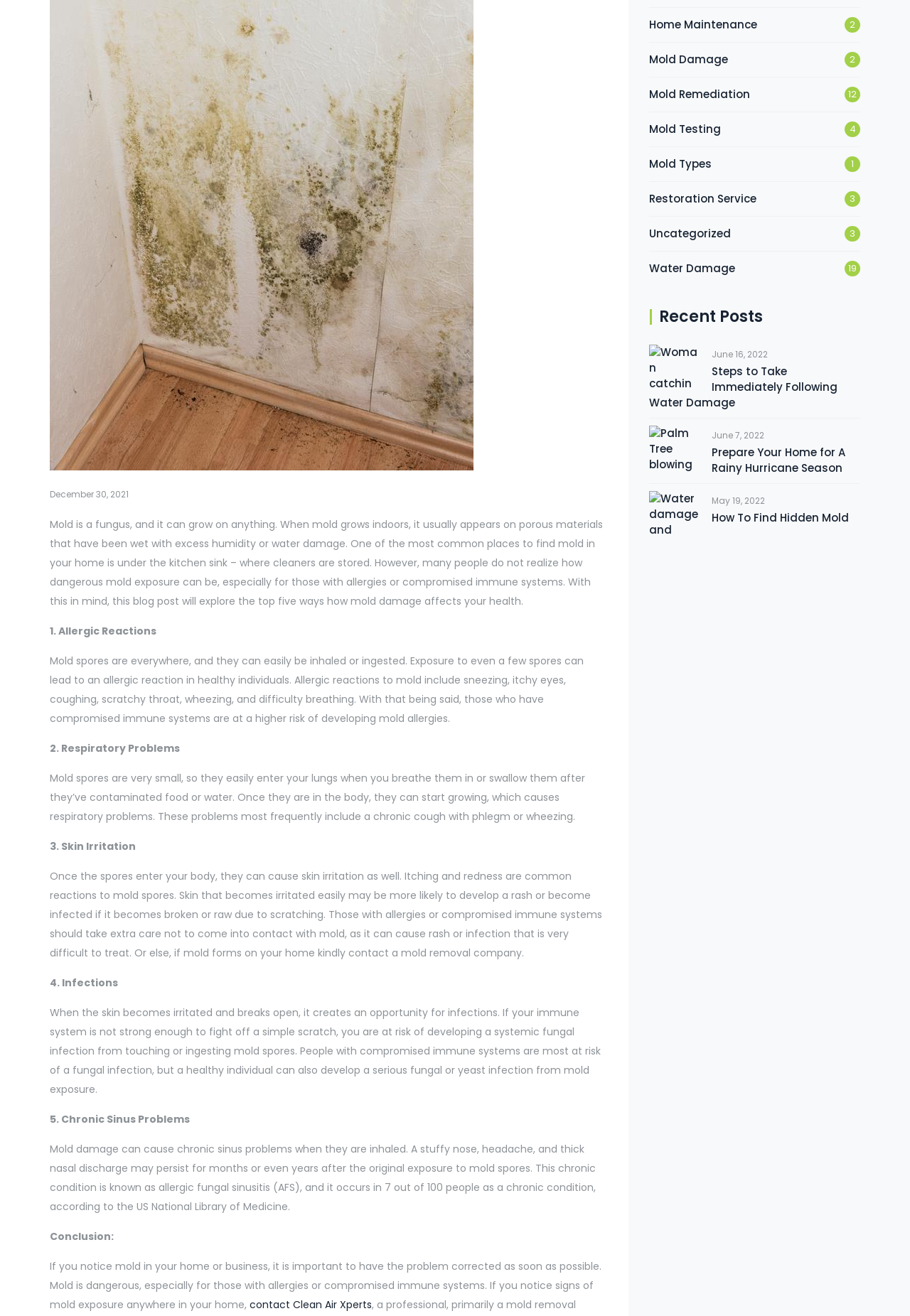Given the description Mold Types, predict the bounding box coordinates of the UI element. Ensure the coordinates are in the format (top-left x, top-left y, bottom-right x, bottom-right y) and all values are between 0 and 1.

[0.714, 0.117, 0.782, 0.132]